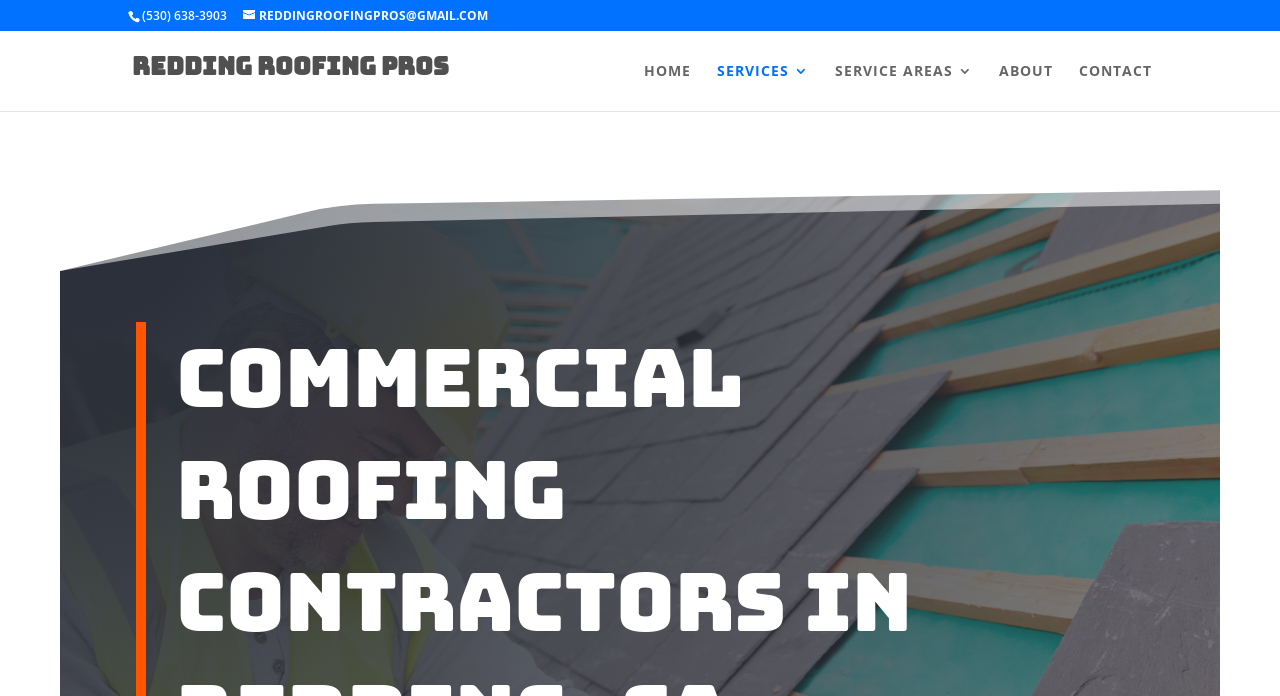From the element description name="s" placeholder="Search …" title="Search for:", predict the bounding box coordinates of the UI element. The coordinates must be specified in the format (top-left x, top-left y, bottom-right x, bottom-right y) and should be within the 0 to 1 range.

[0.157, 0.044, 0.877, 0.047]